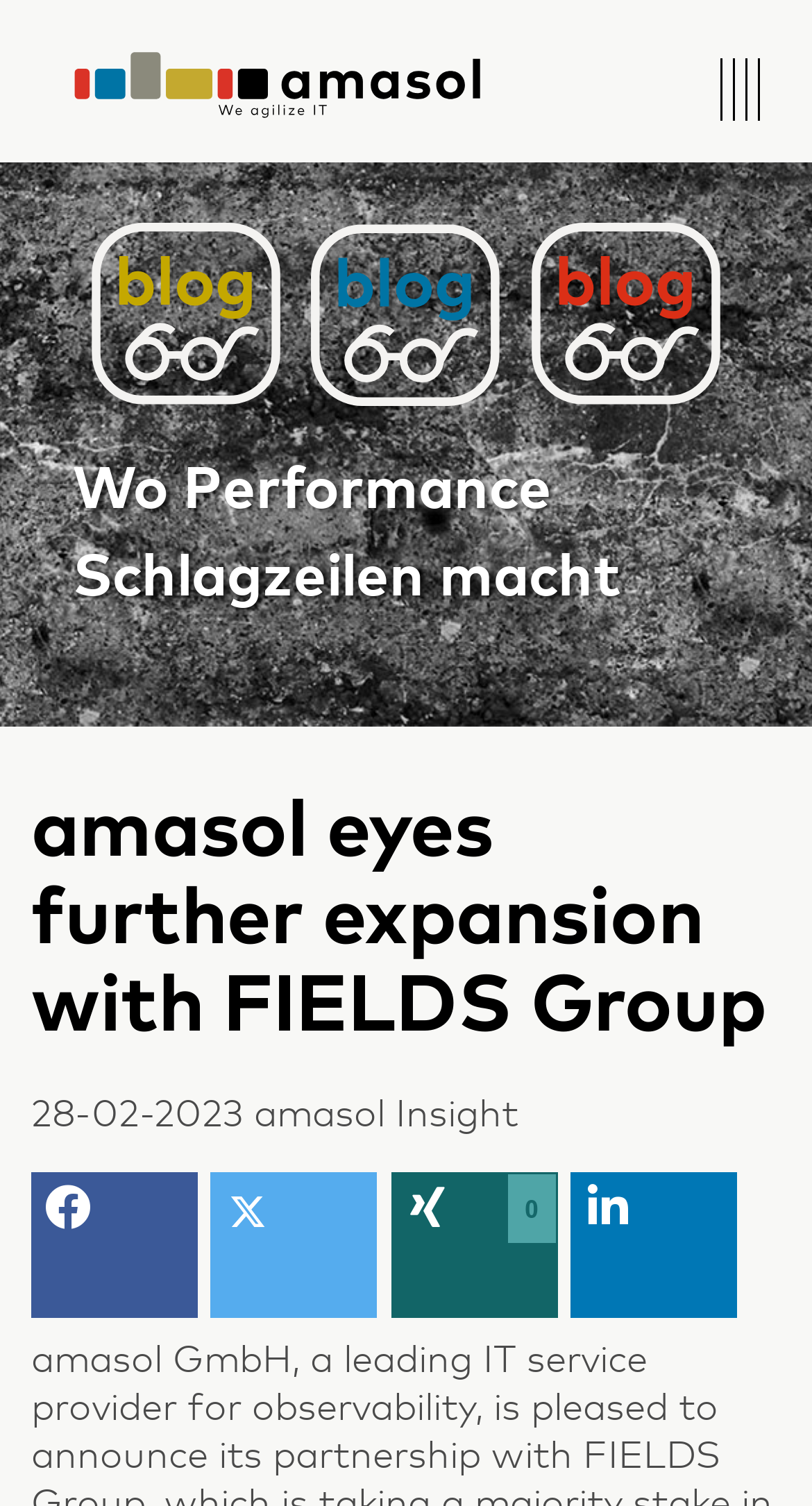Please identify the bounding box coordinates of the element I should click to complete this instruction: 'Click on About Us'. The coordinates should be given as four float numbers between 0 and 1, like this: [left, top, right, bottom].

[0.0, 0.18, 1.0, 0.225]